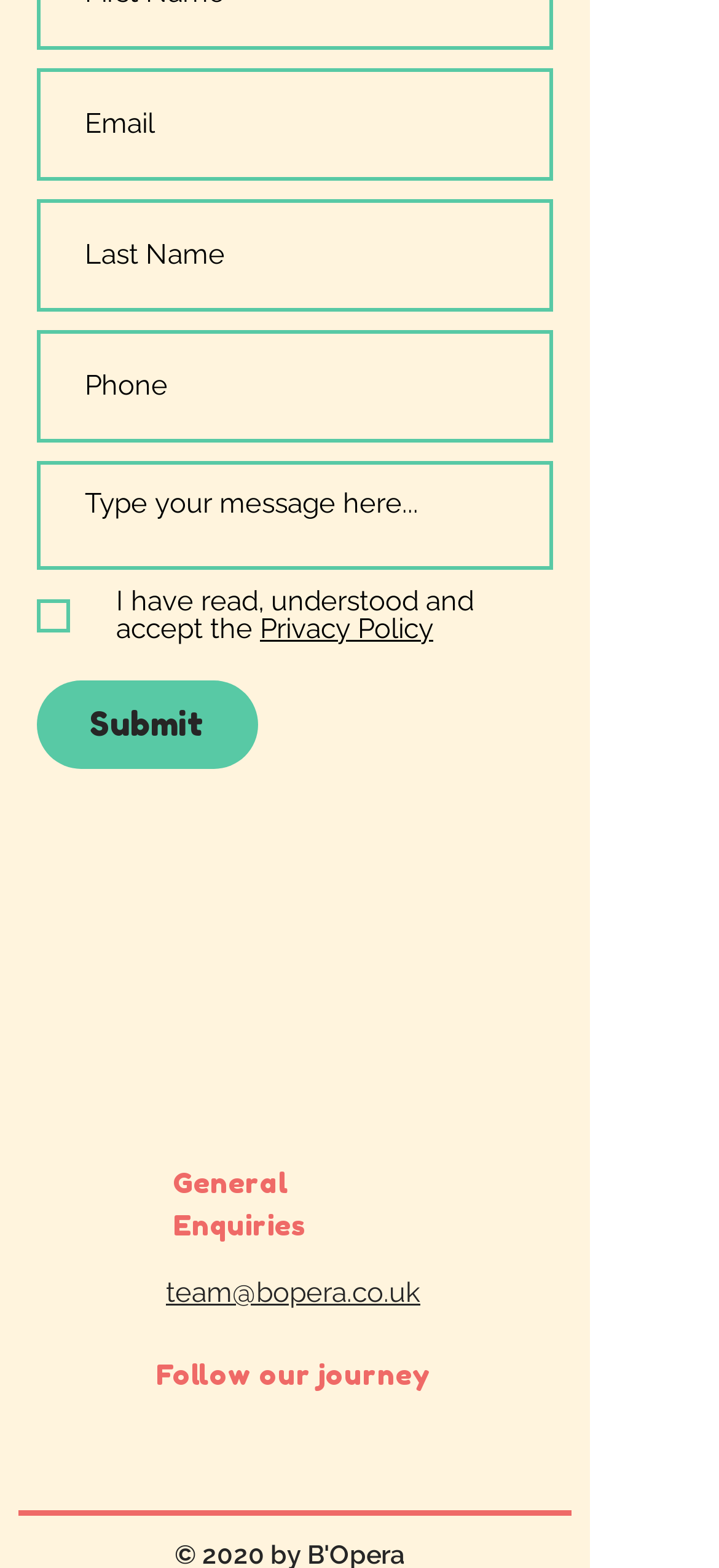What is the label of the first textbox?
Please answer the question as detailed as possible based on the image.

The first textbox has a label 'Email' and is marked as required, indicating that the user must enter an email address to submit the form.